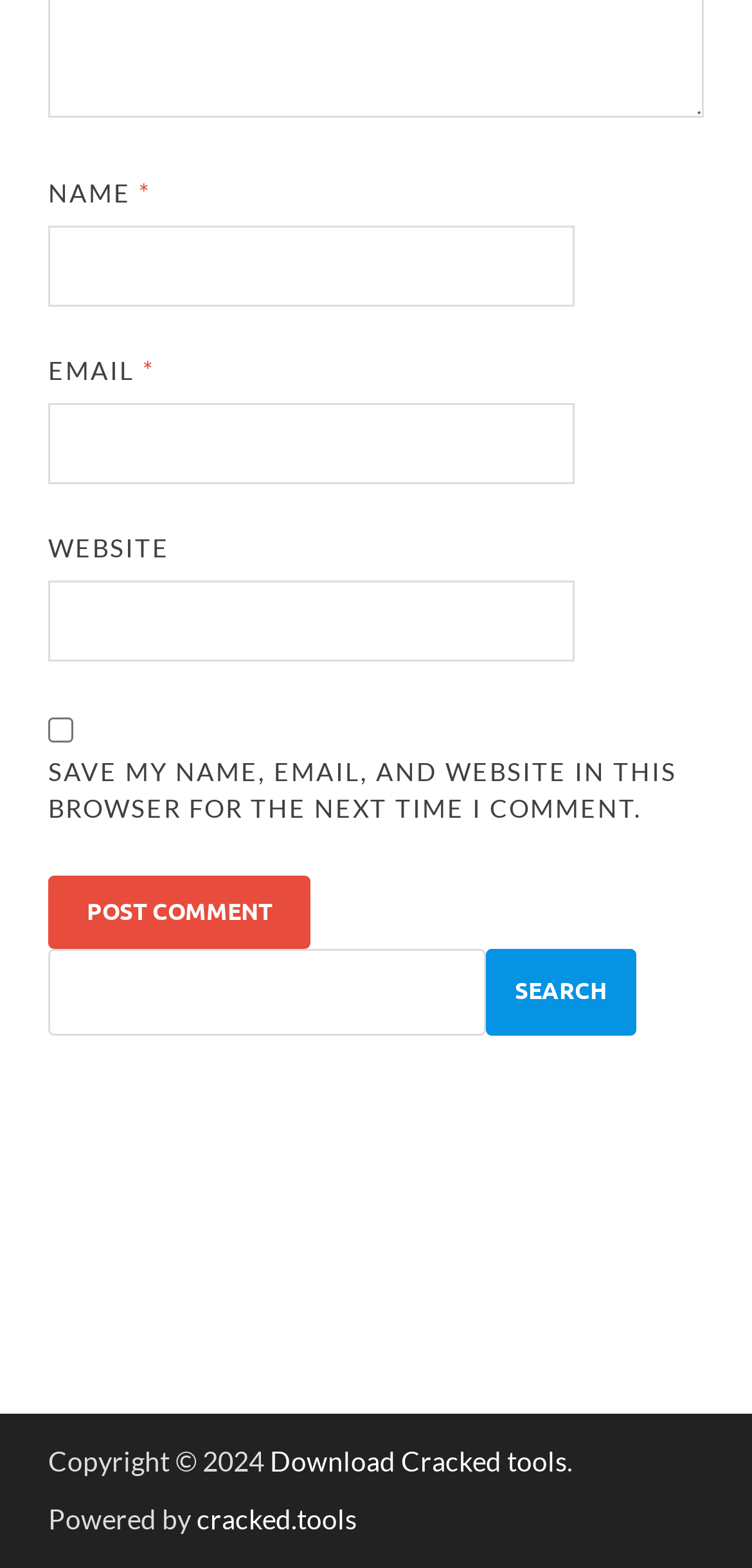What is the website's copyright year?
Please use the image to provide an in-depth answer to the question.

The copyright year is mentioned in the footer section of the webpage, specifically in the text 'Copyright © 2024'.